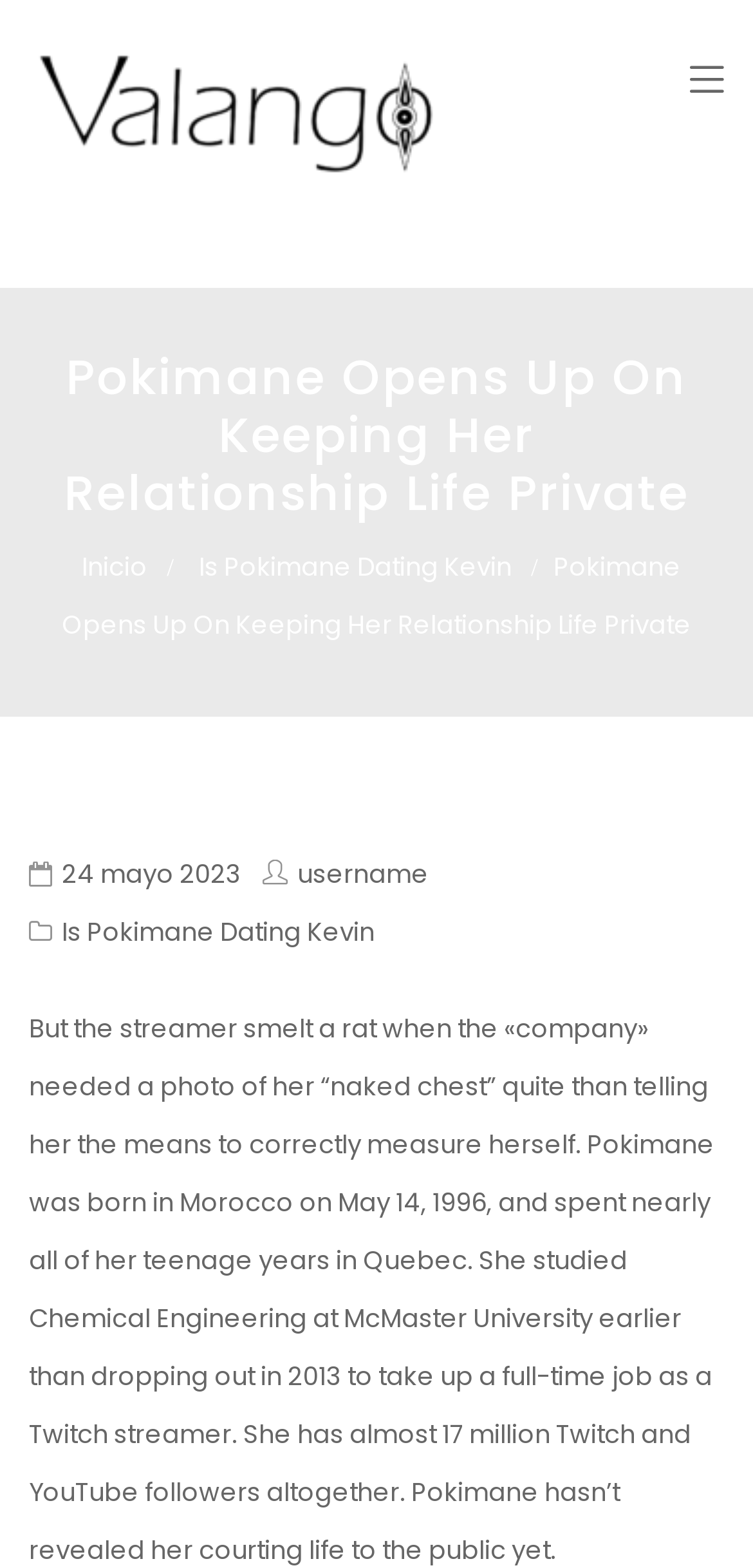What is Pokimane's profession?
Based on the content of the image, thoroughly explain and answer the question.

I inferred this from the text, which mentions that Pokimane dropped out of university to take up a full-time job as a Twitch streamer.